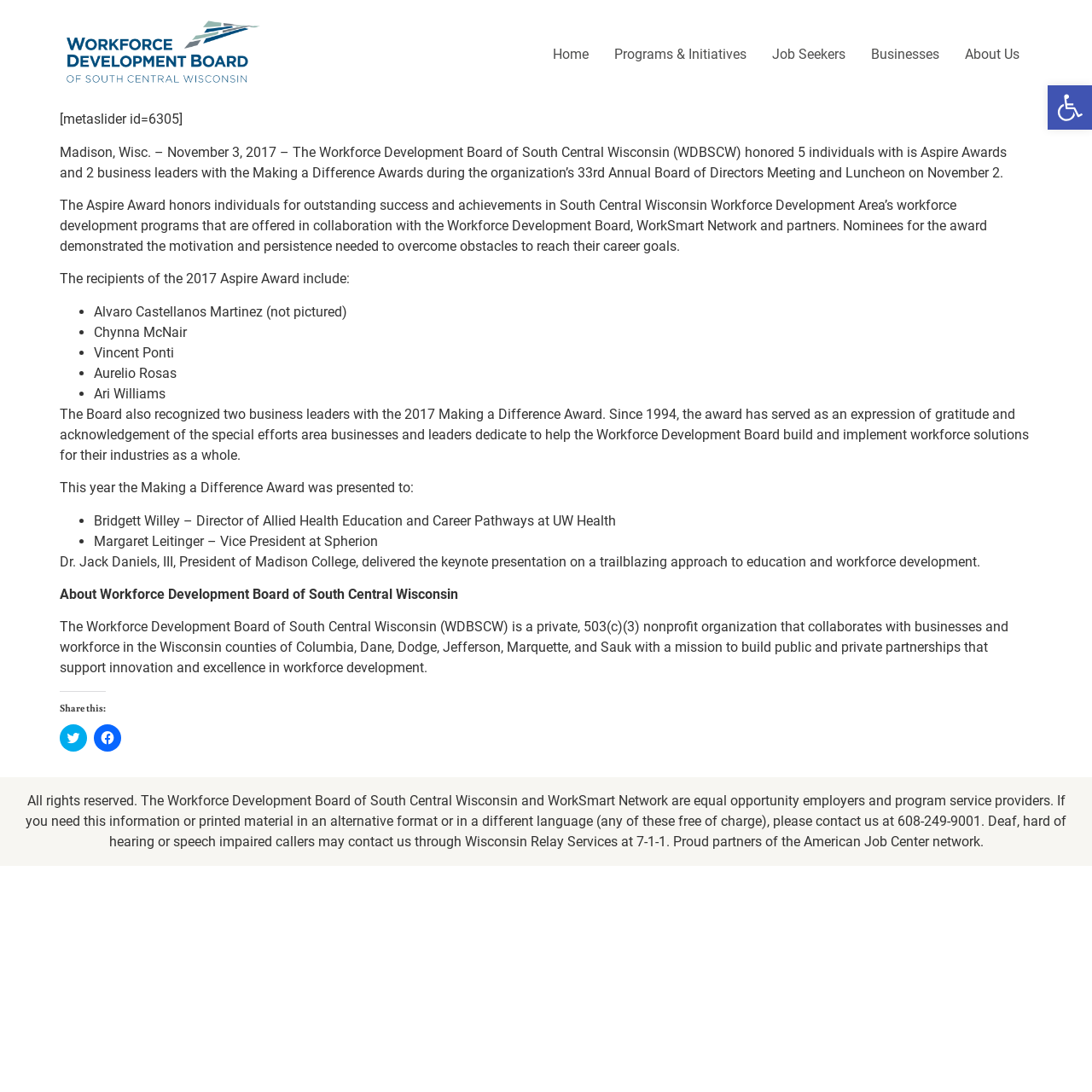How many individuals received the Aspire Award?
Offer a detailed and exhaustive answer to the question.

The webpage lists the recipients of the 2017 Aspire Award, which includes 5 individuals: Alvaro Castellanos Martinez, Chynna McNair, Vincent Ponti, Aurelio Rosas, and Ari Williams.